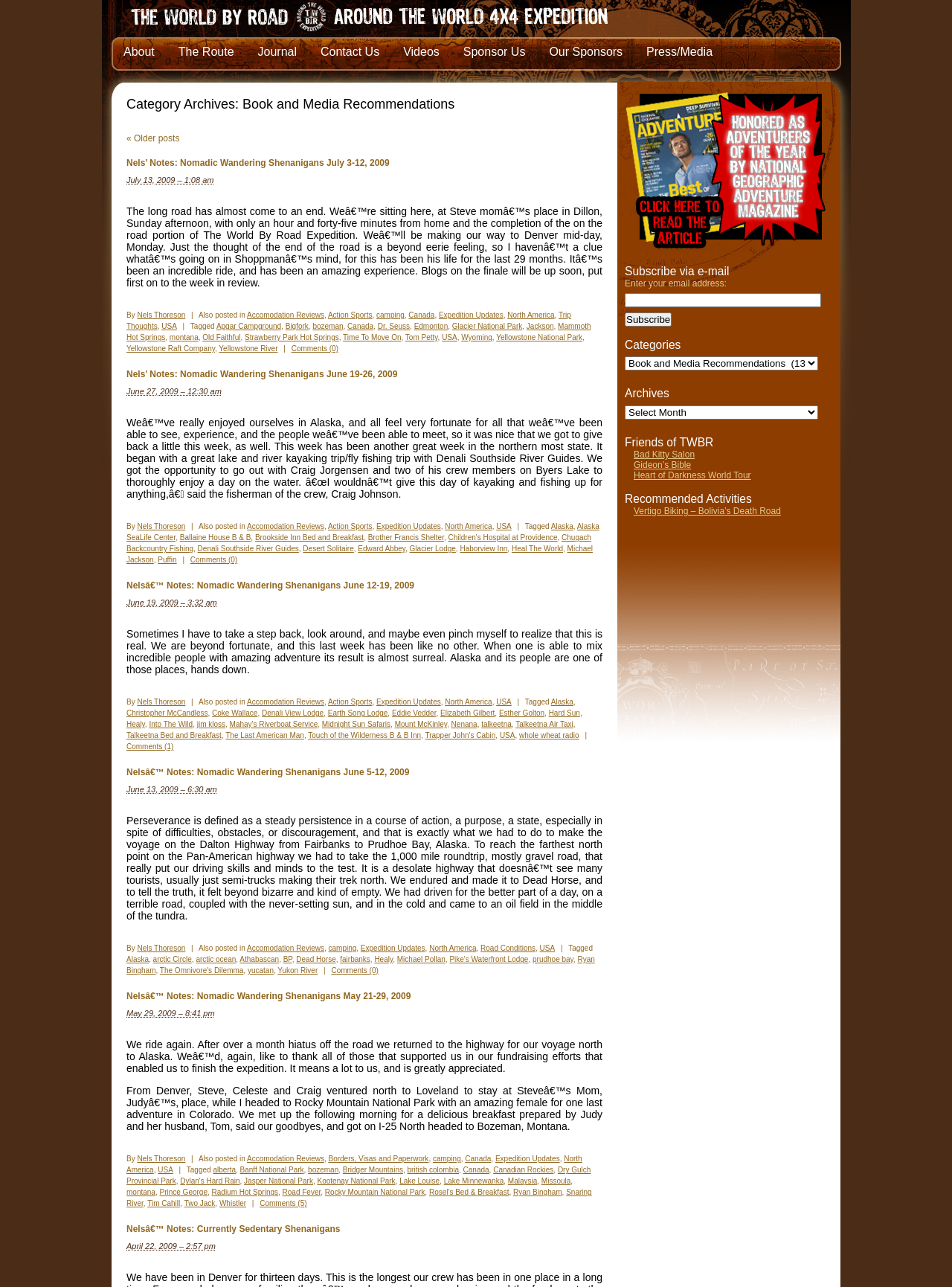Can you extract the primary headline text from the webpage?

The World By Road